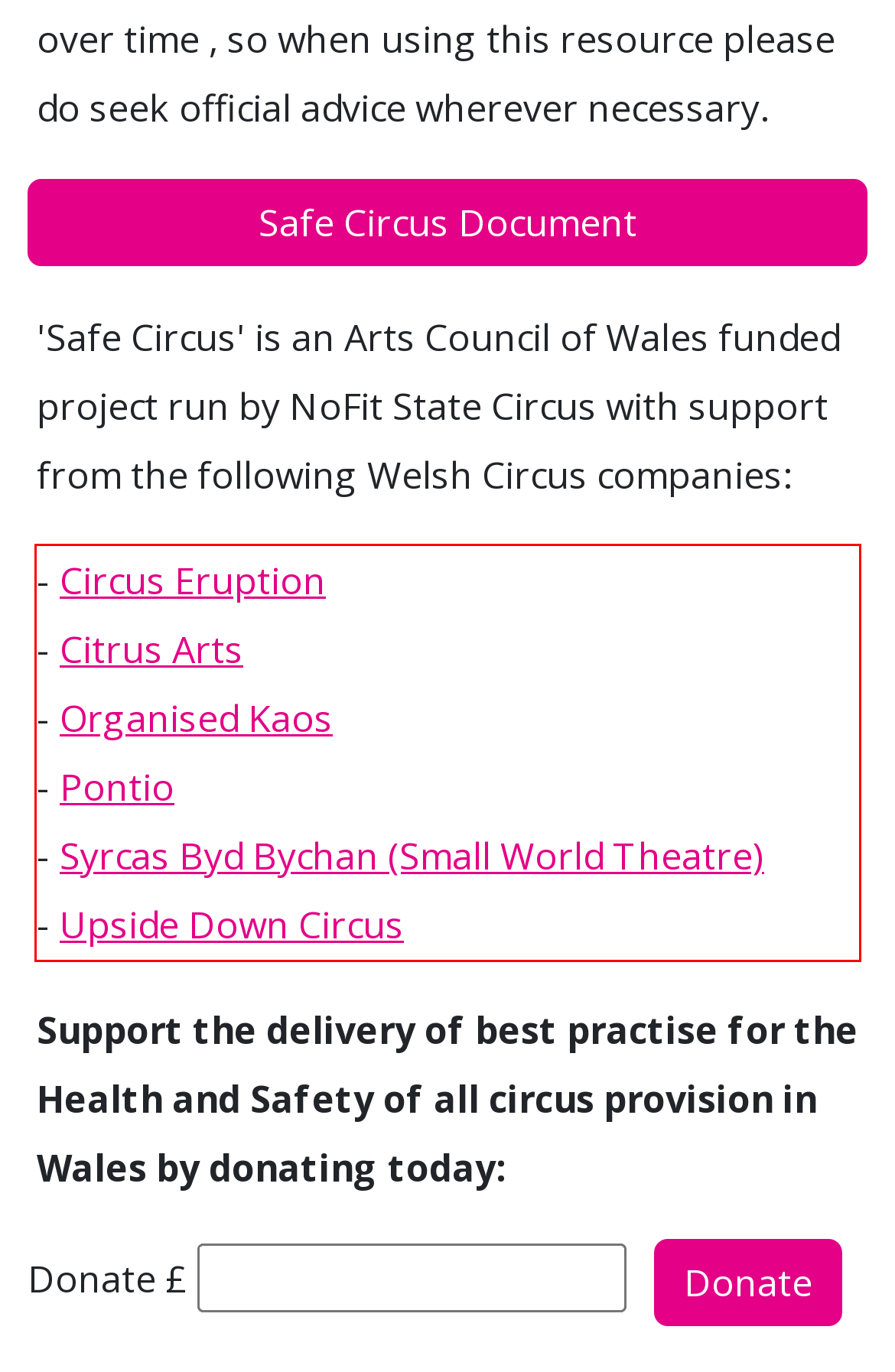Your task is to recognize and extract the text content from the UI element enclosed in the red bounding box on the webpage screenshot.

- Circus Eruption - Citrus Arts - Organised Kaos - Pontio - Syrcas Byd Bychan (Small World Theatre) - Upside Down Circus